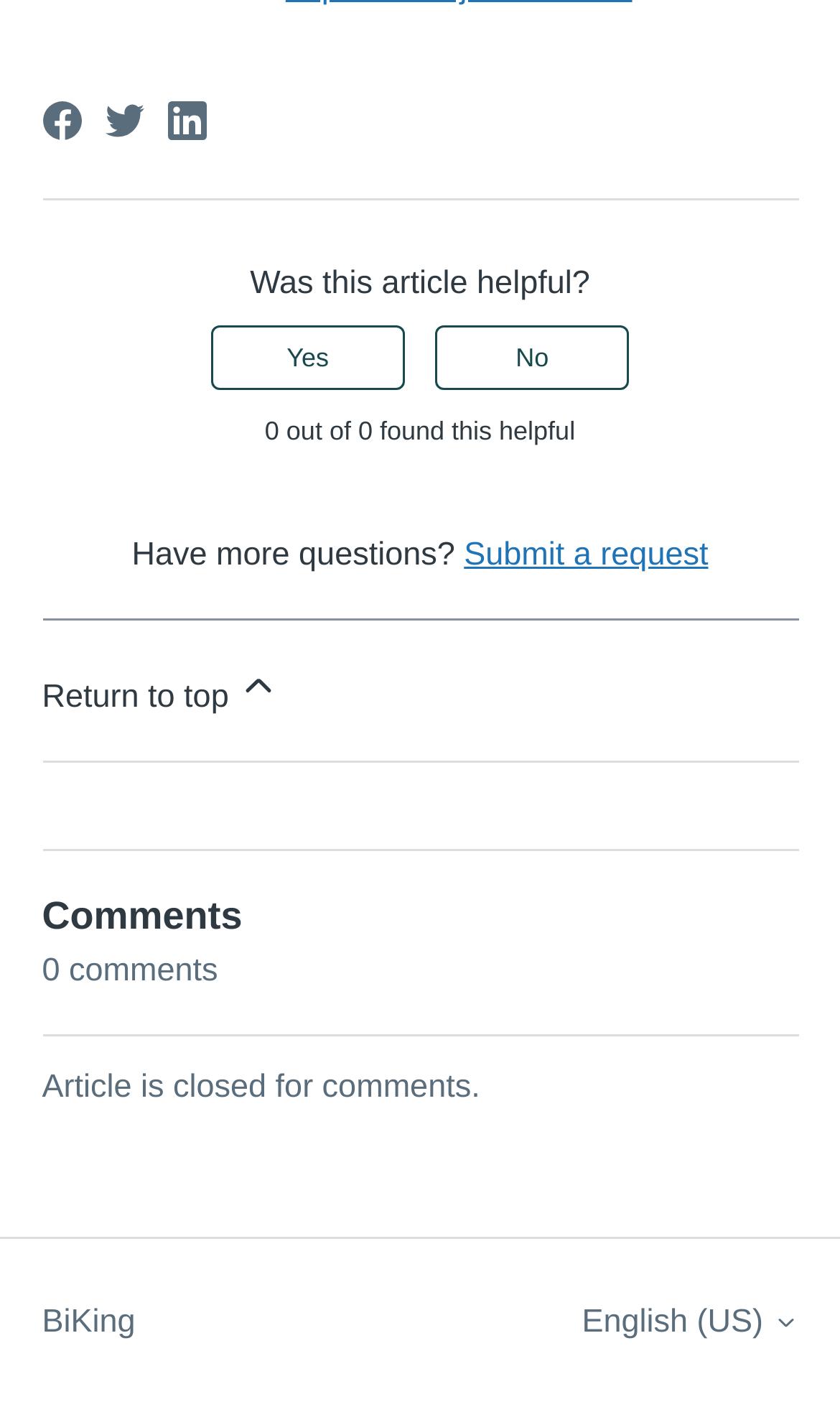Locate the bounding box coordinates of the clickable region to complete the following instruction: "Click English language option."

[0.693, 0.927, 0.95, 0.953]